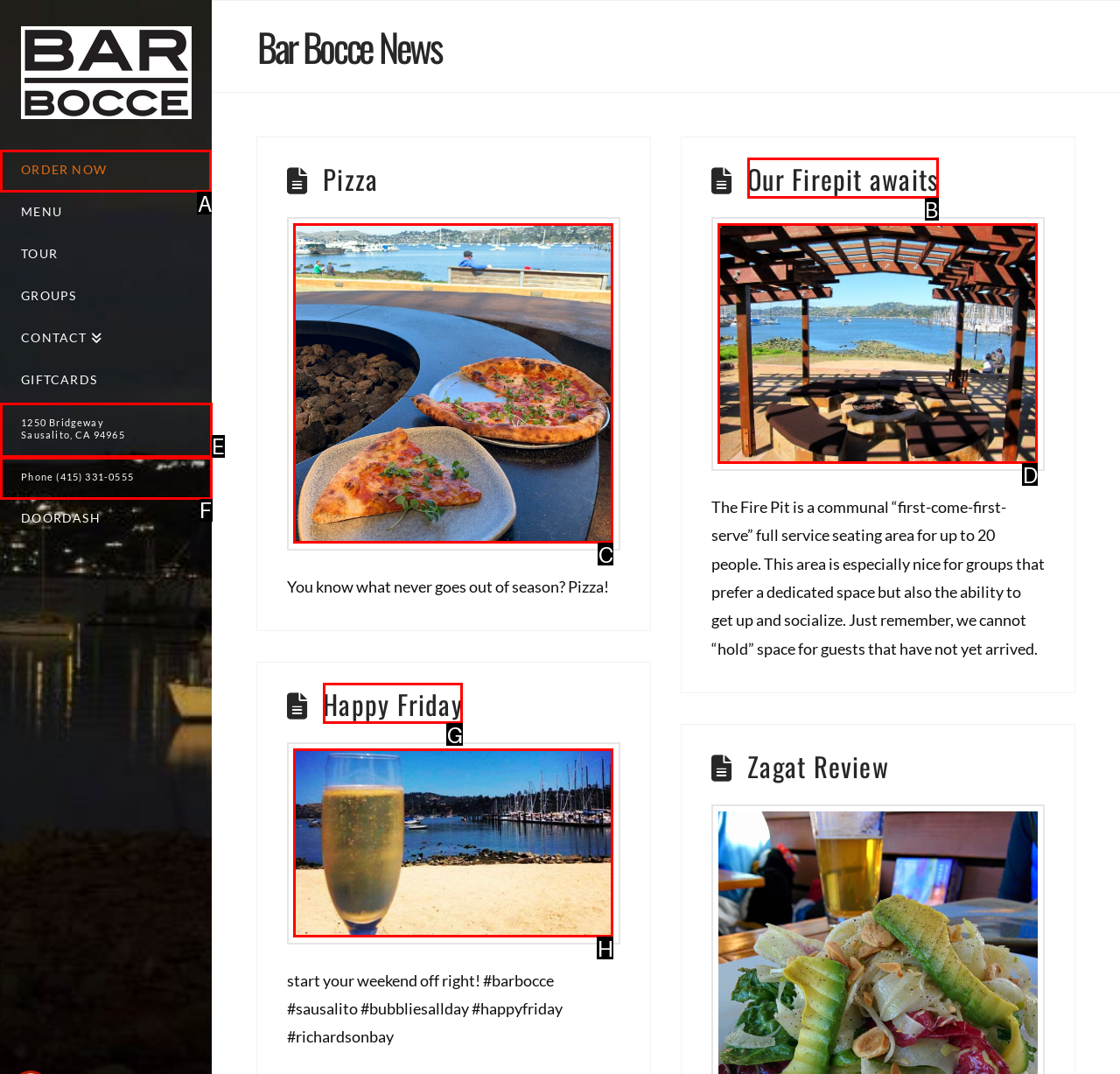To complete the task: Click on ORDER NOW, which option should I click? Answer with the appropriate letter from the provided choices.

A